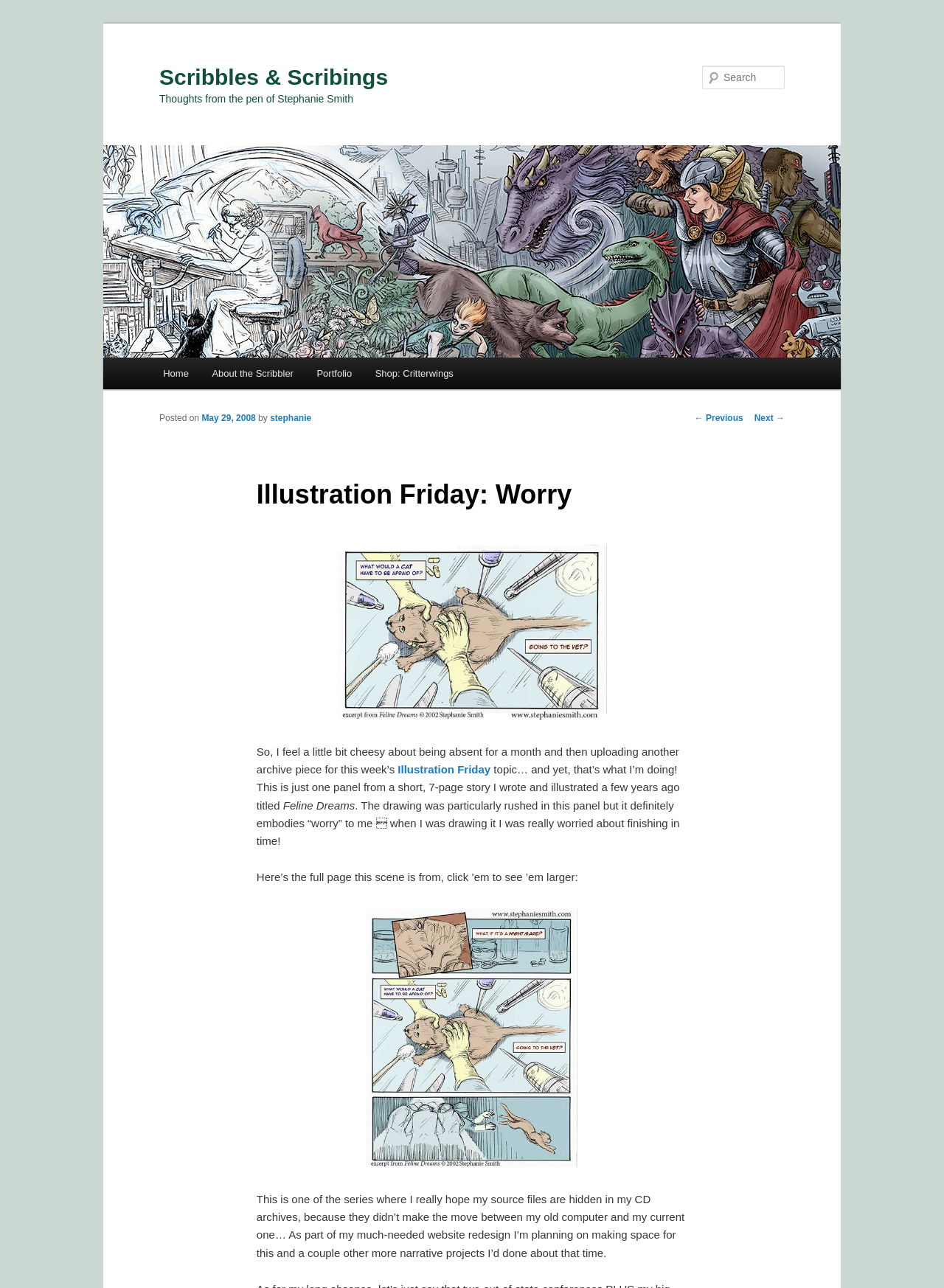Locate the bounding box coordinates of the clickable region necessary to complete the following instruction: "Go to the home page". Provide the coordinates in the format of four float numbers between 0 and 1, i.e., [left, top, right, bottom].

[0.16, 0.277, 0.212, 0.302]